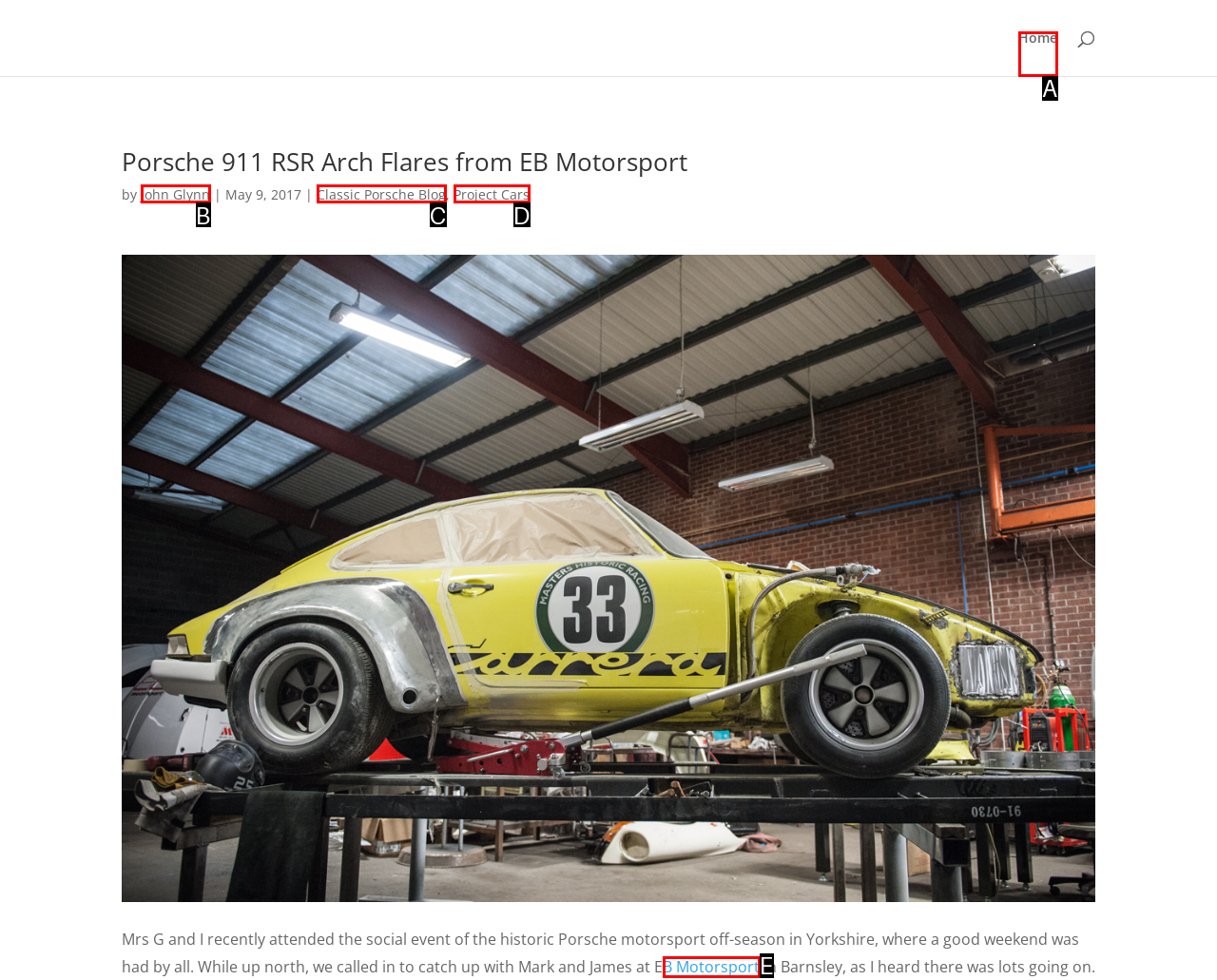Look at the description: Home
Determine the letter of the matching UI element from the given choices.

A